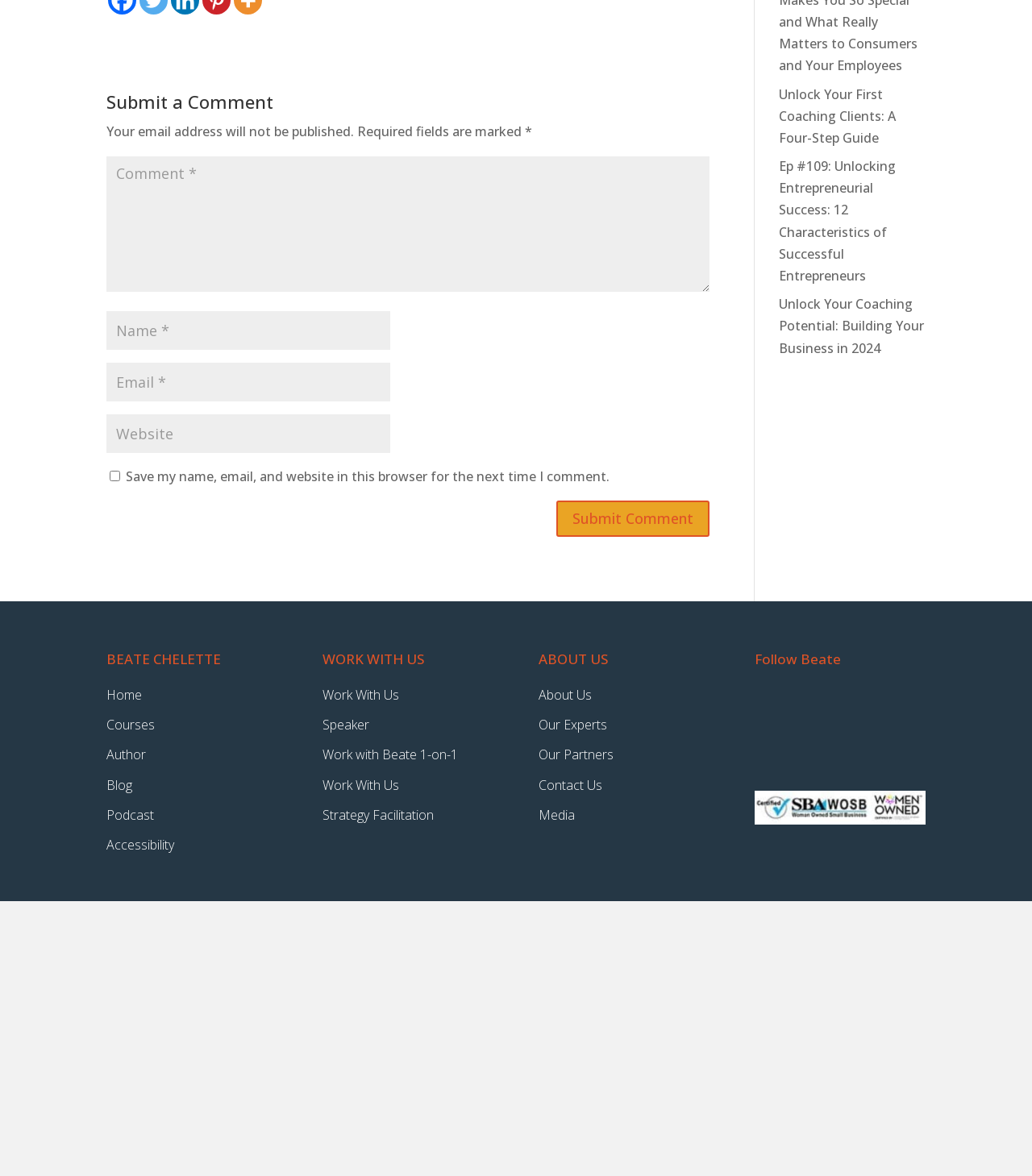Please indicate the bounding box coordinates of the element's region to be clicked to achieve the instruction: "Follow Beate on social media". Provide the coordinates as four float numbers between 0 and 1, i.e., [left, top, right, bottom].

[0.731, 0.591, 0.773, 0.606]